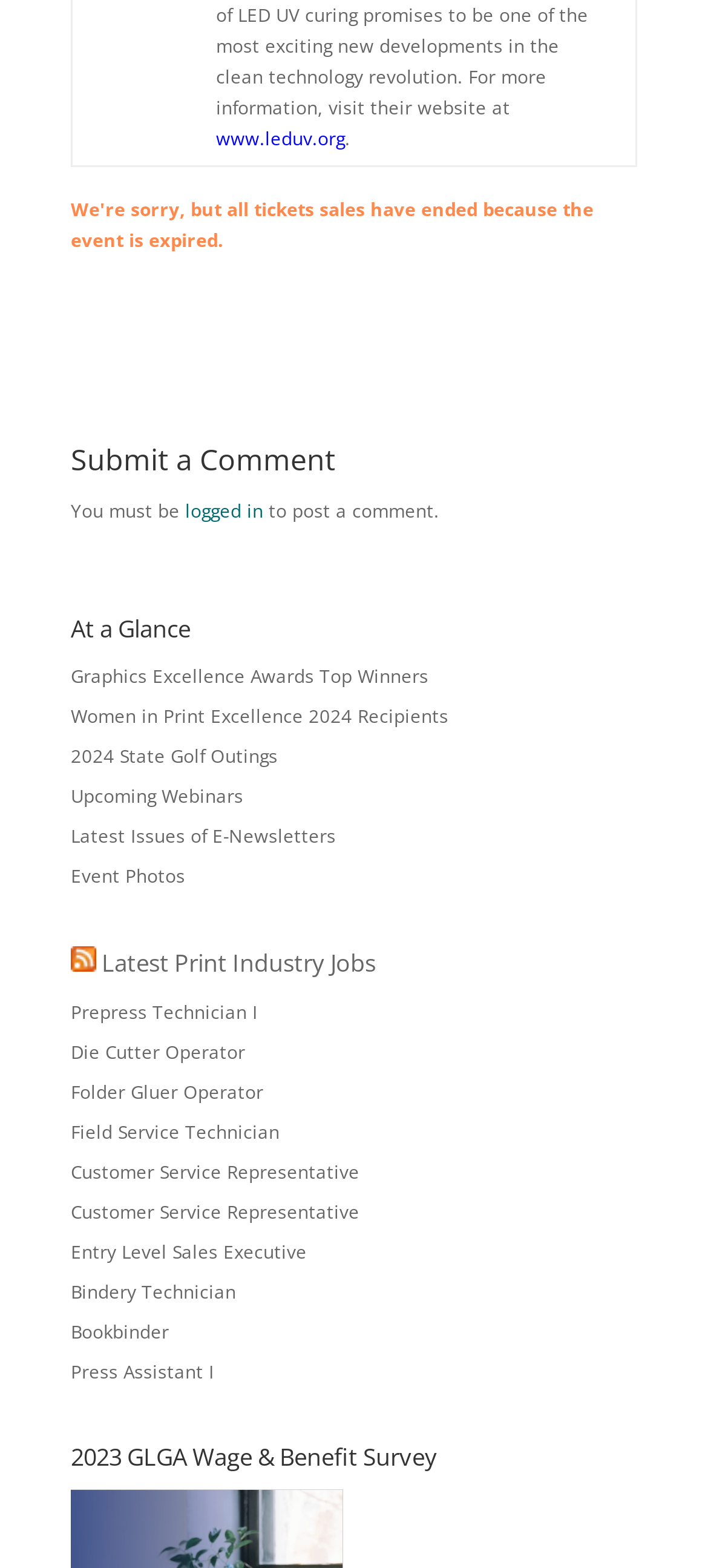Utilize the information from the image to answer the question in detail:
What type of jobs are listed on the webpage?

The links 'Prepress Technician I', 'Die Cutter Operator', 'Folder Gluer Operator', etc. suggest that the webpage is listing various job openings in the print industry.